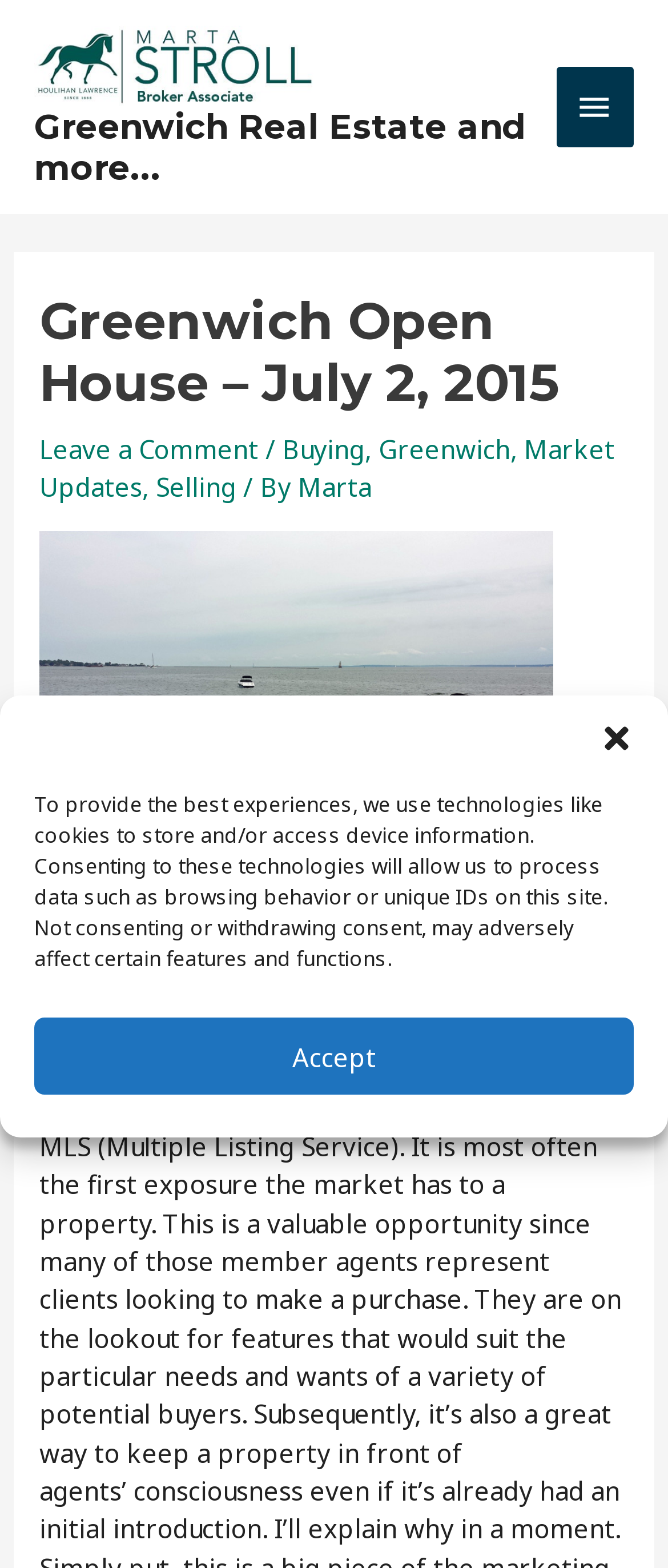What is the name of the author of the webpage?
Based on the screenshot, answer the question with a single word or phrase.

Marta